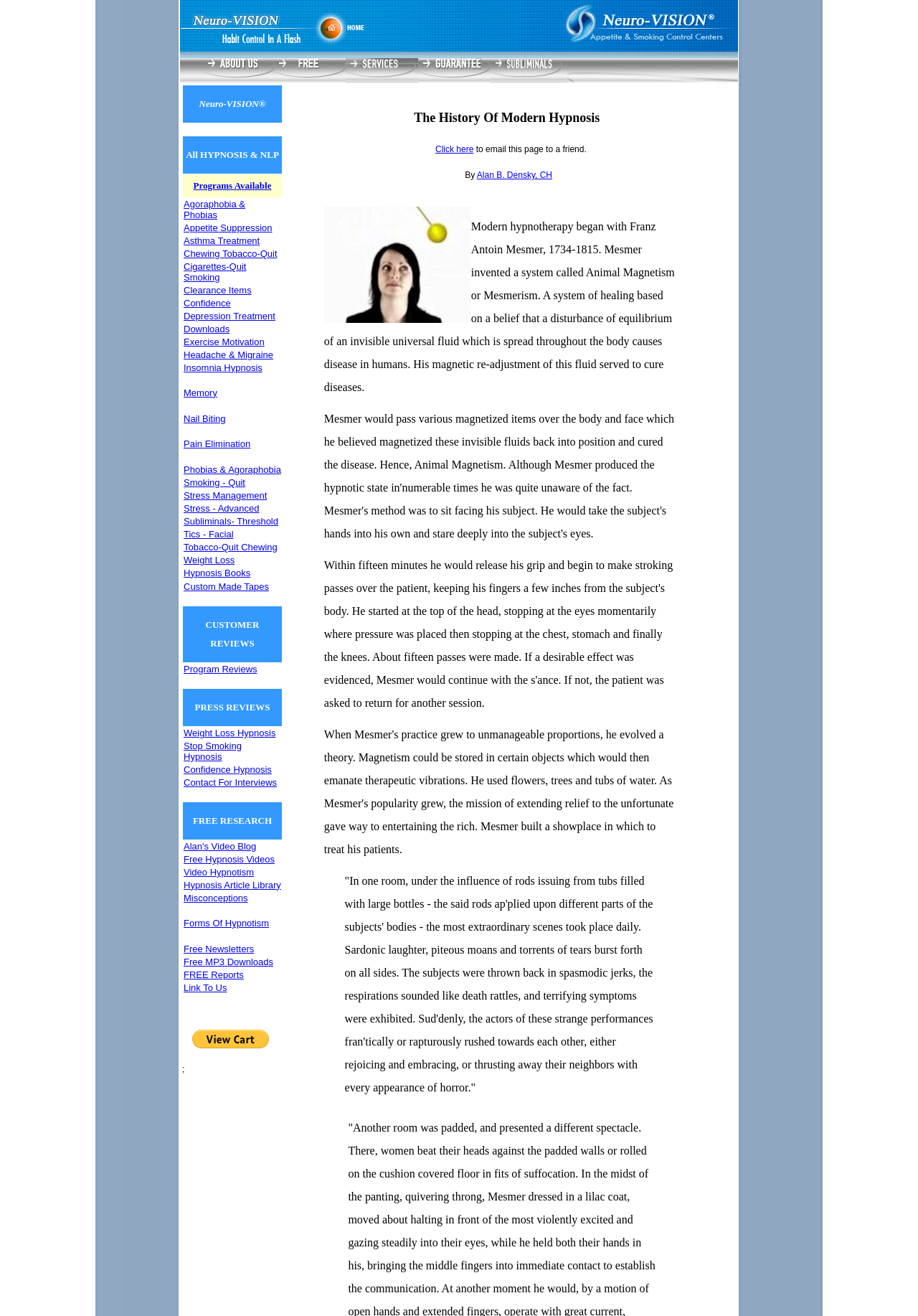Please identify the bounding box coordinates of the element on the webpage that should be clicked to follow this instruction: "Click the Go To Home Button". The bounding box coordinates should be given as four float numbers between 0 and 1, formatted as [left, top, right, bottom].

[0.196, 0.0, 0.804, 0.044]